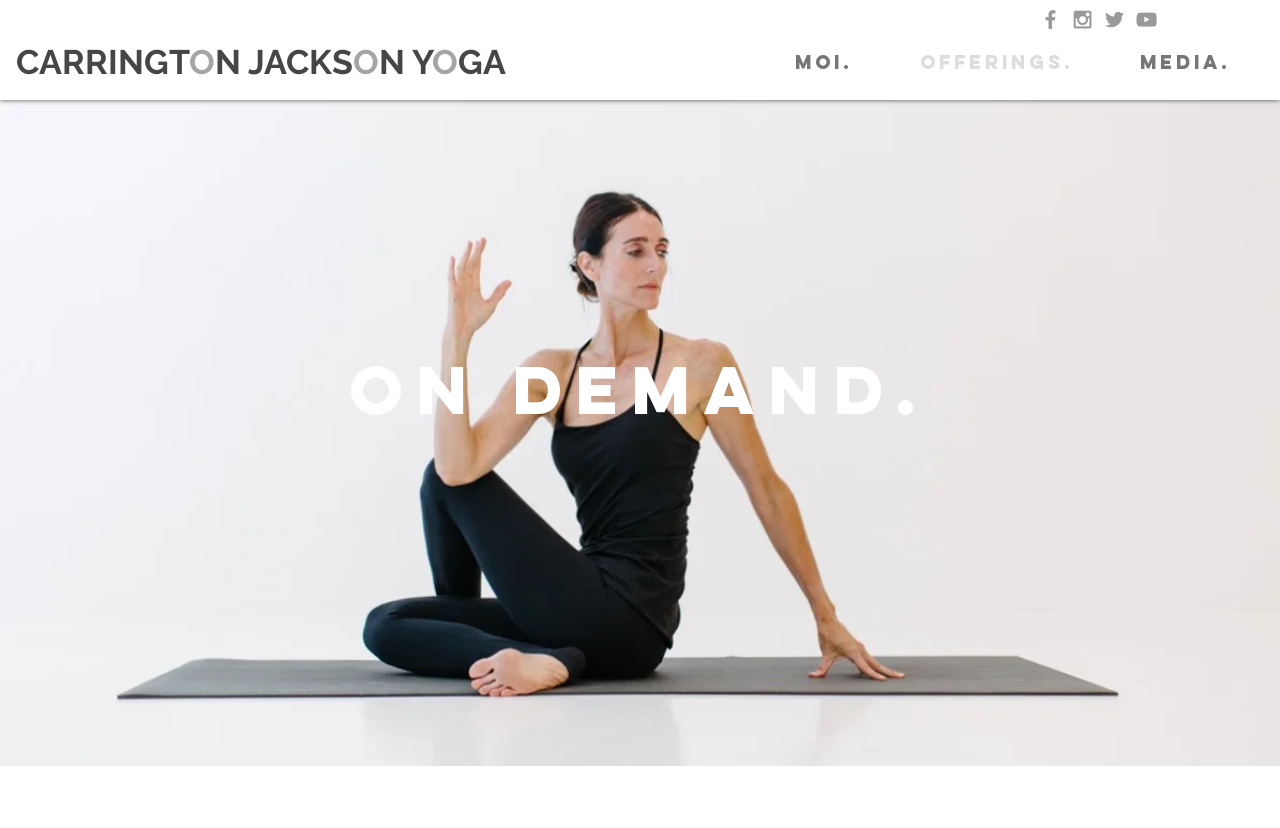Respond to the question below with a concise word or phrase:
What are the main sections of the website?

MOI, OFFERINGS, MEDIA